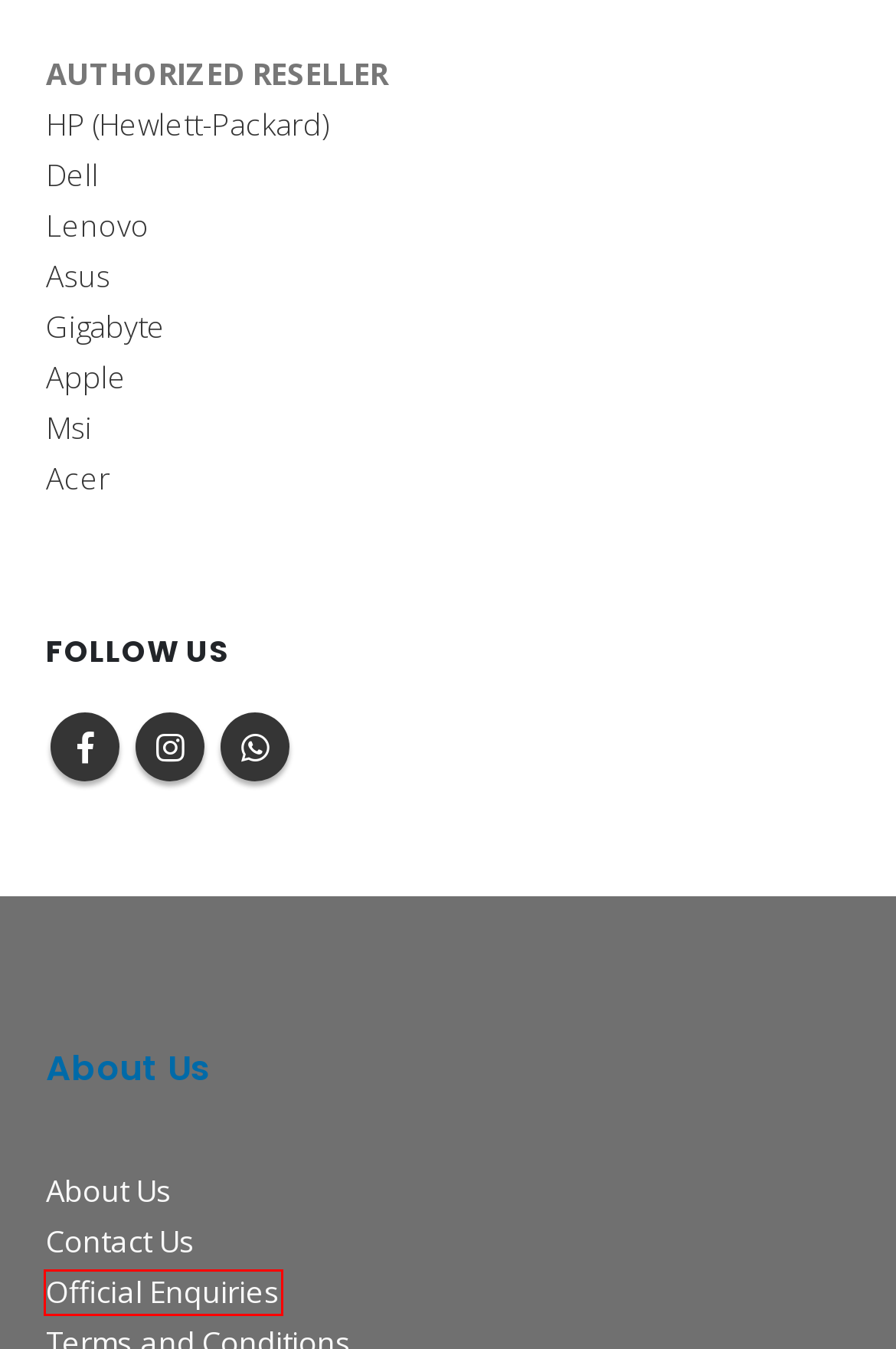A screenshot of a webpage is provided, featuring a red bounding box around a specific UI element. Identify the webpage description that most accurately reflects the new webpage after interacting with the selected element. Here are the candidates:
A. About Us - My IT Store
B. Apple Laptop Price in Pakistan 2024
C. Dell Laptops Price in Pakistan 2024
D. Gigabyte Intel - My IT Store
E. Official Enquiries - My IT Store
F. Contact Us - My IT Store
G. Acer Laptop Price in Pakistan 2024
H. MSI Laptops Price in Pakistan 2024

E